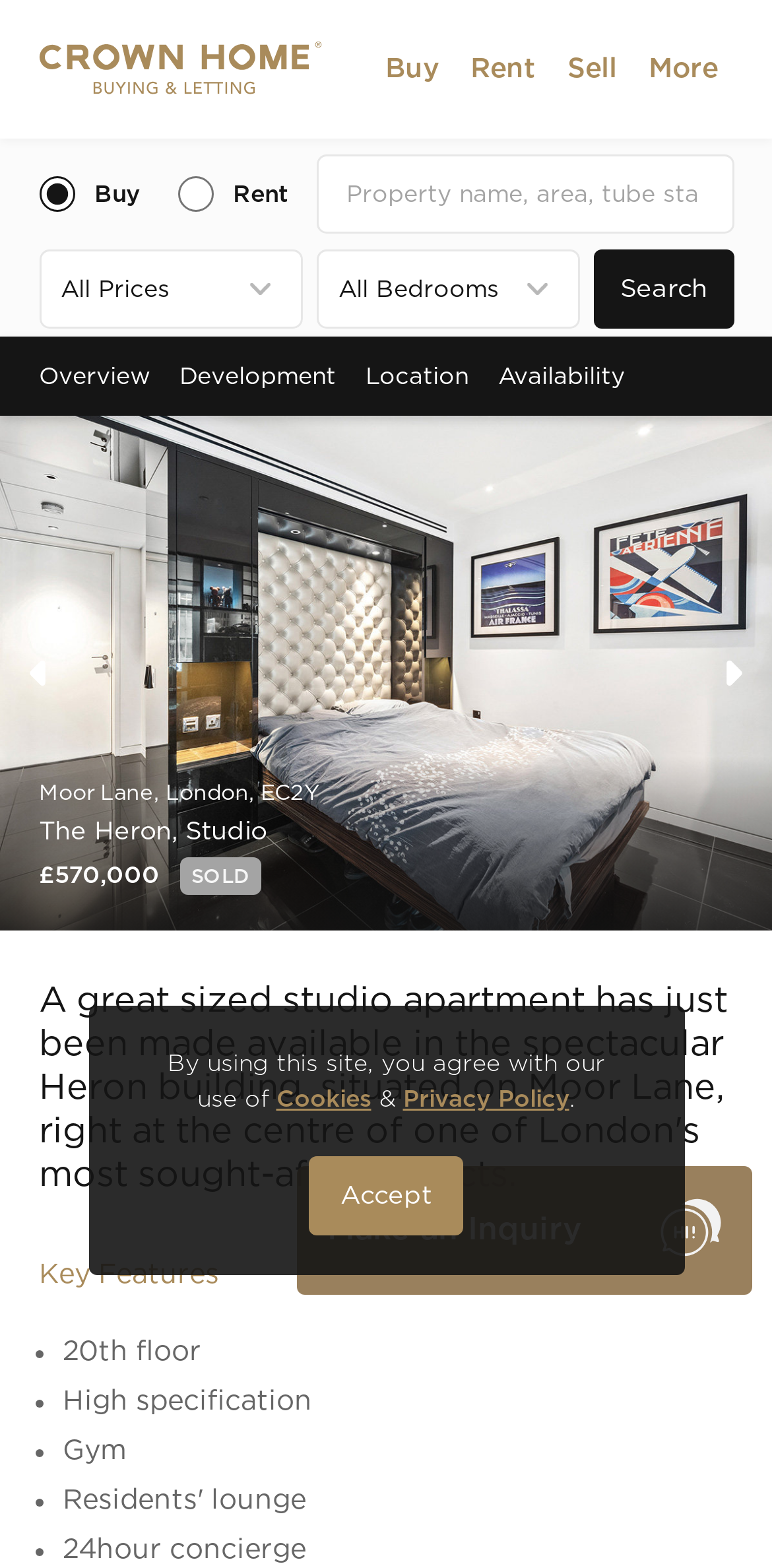Pinpoint the bounding box coordinates of the element that must be clicked to accomplish the following instruction: "Search for a property". The coordinates should be in the format of four float numbers between 0 and 1, i.e., [left, top, right, bottom].

[0.443, 0.114, 0.917, 0.134]